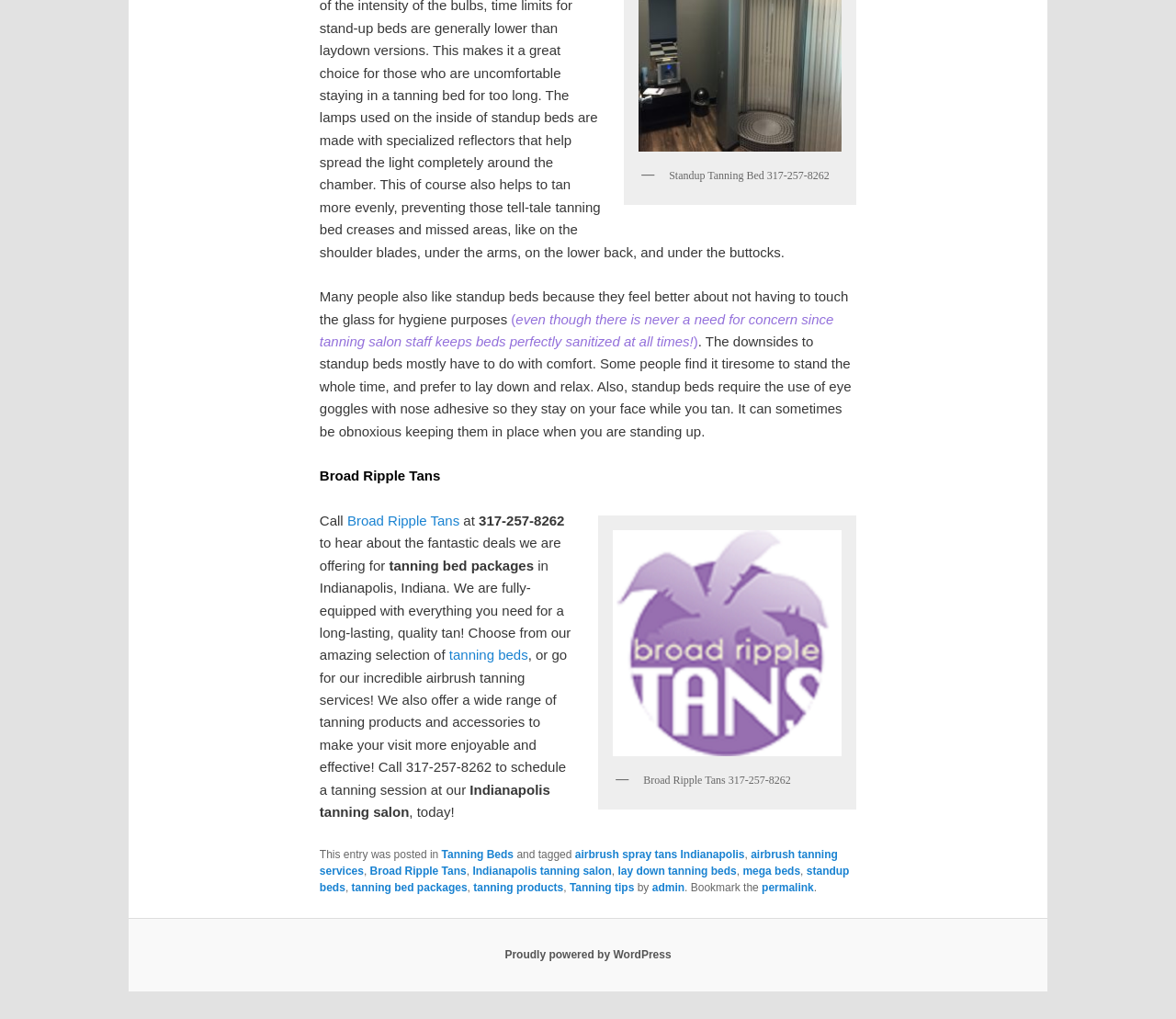Find the bounding box coordinates for the UI element that matches this description: "tanning products".

[0.403, 0.864, 0.479, 0.877]